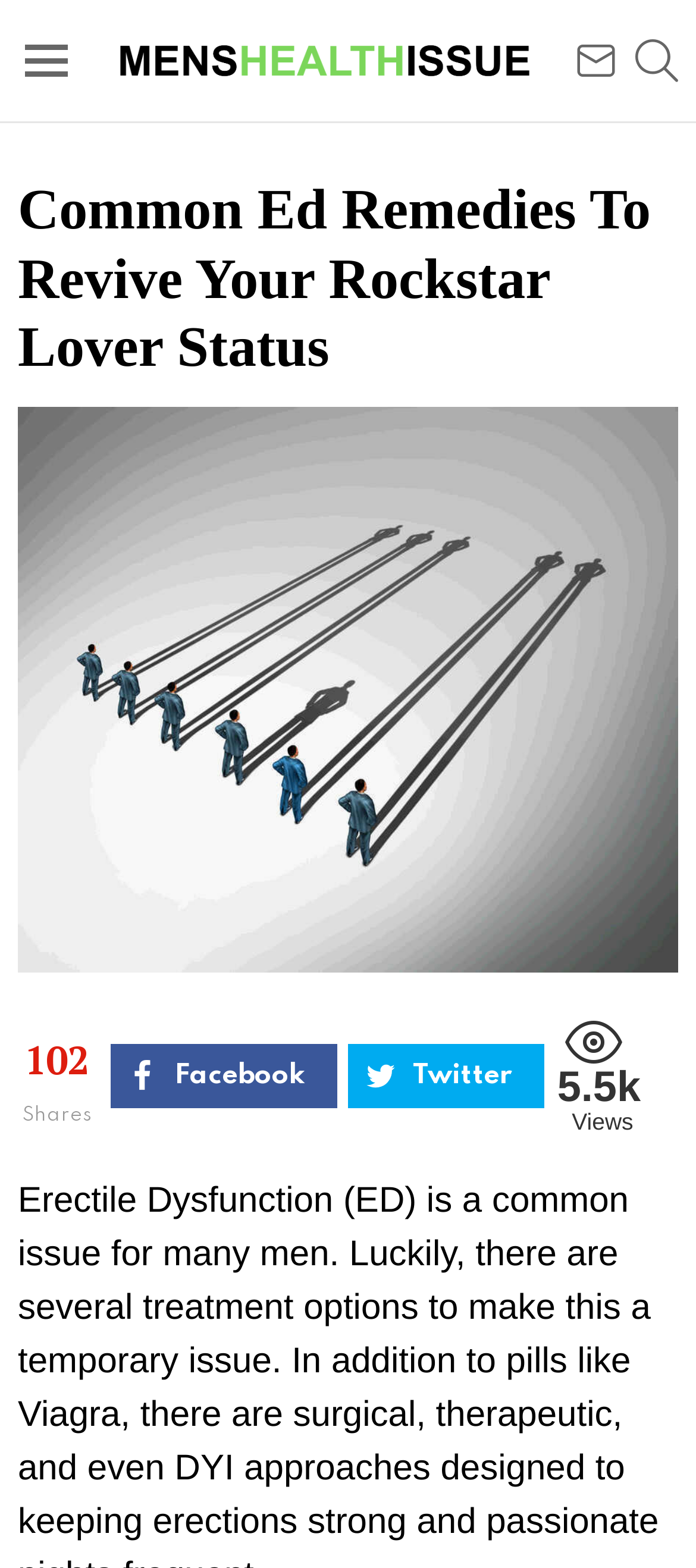Determine the heading of the webpage and extract its text content.

Common Ed Remedies To Revive Your Rockstar Lover Status